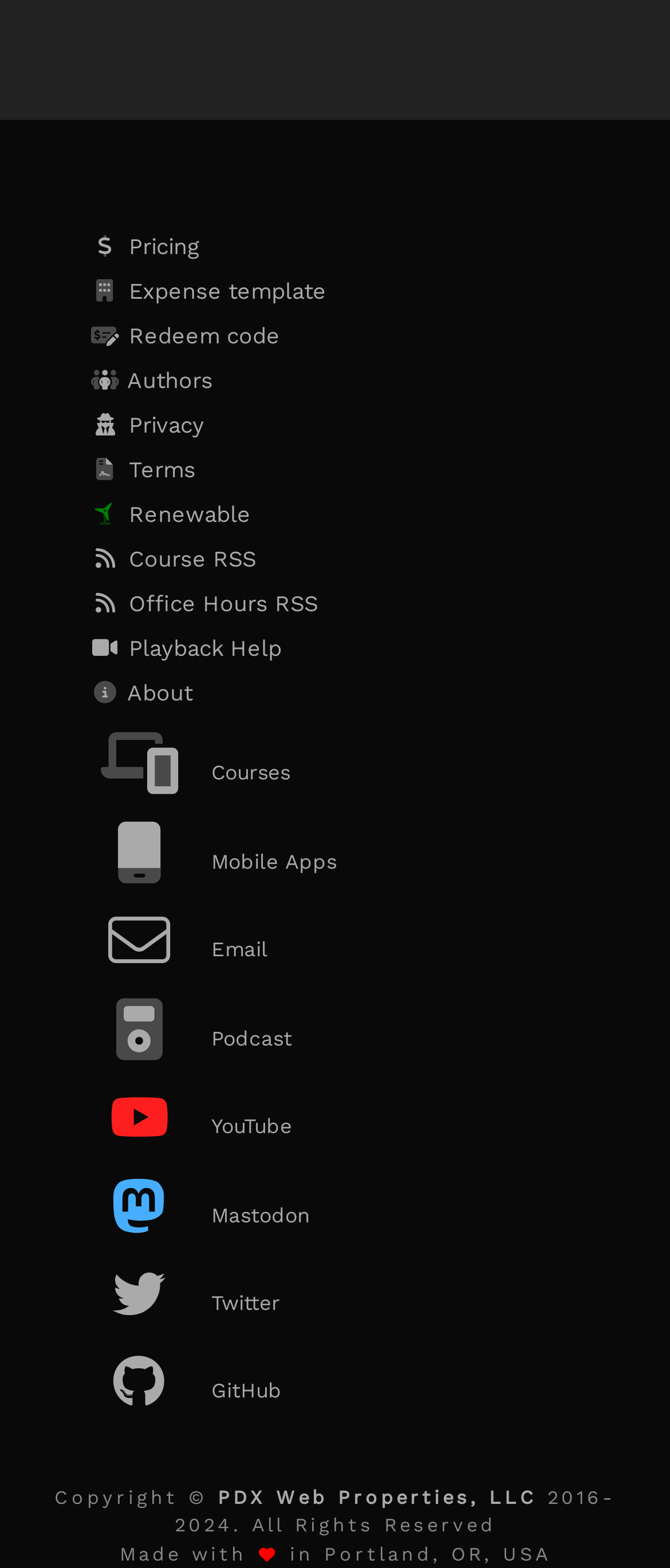Extract the bounding box coordinates for the HTML element that matches this description: "Connect on Twitter". The coordinates should be four float numbers between 0 and 1, i.e., [left, top, right, bottom].

[0.131, 0.795, 0.869, 0.851]